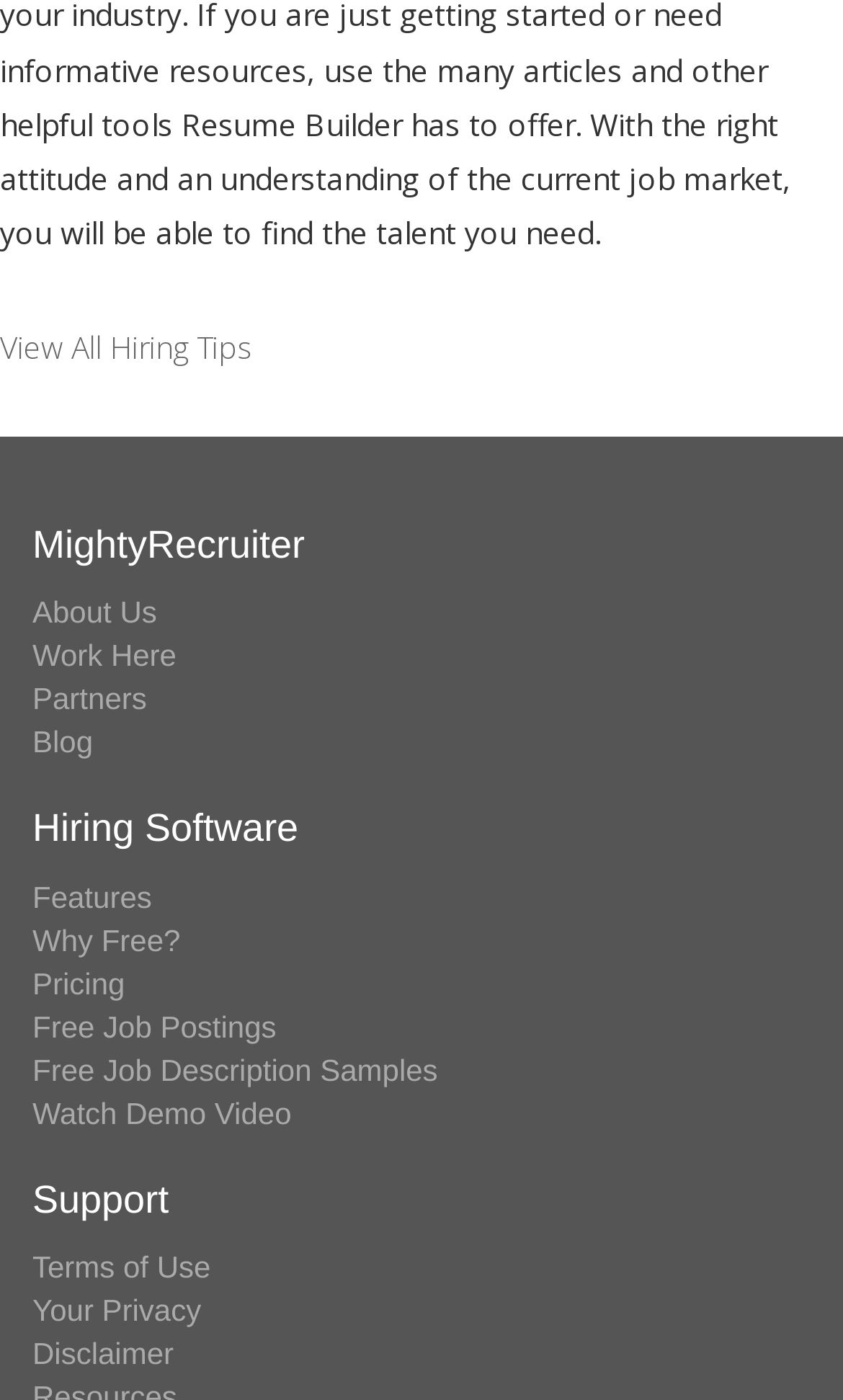Please mark the clickable region by giving the bounding box coordinates needed to complete this instruction: "Read the Terms and Conditions".

None